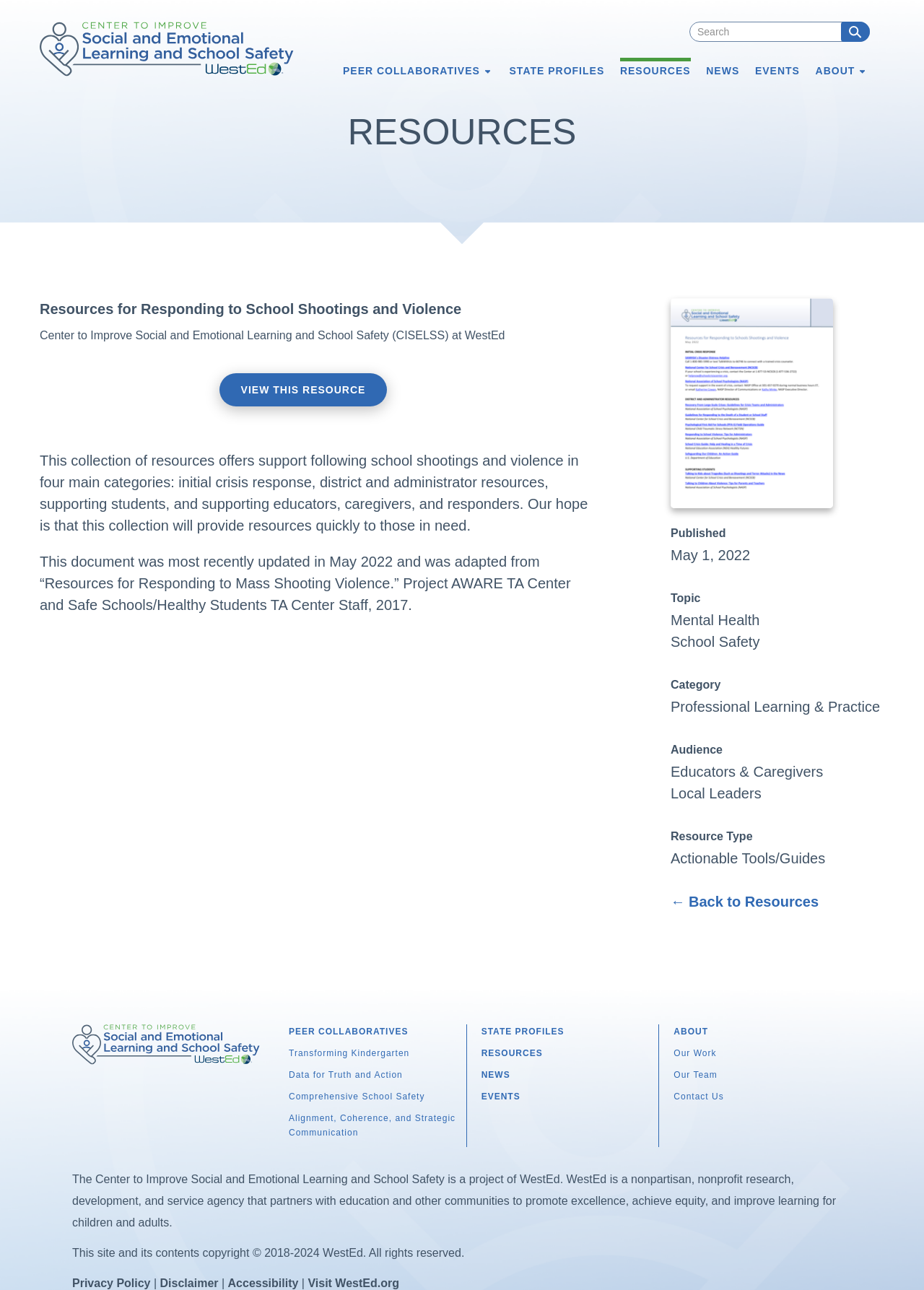Refer to the image and provide an in-depth answer to the question:
When was the resource collection last updated?

The last update date of the resource collection can be found in the description, which states that the document was most recently updated in May 2022.